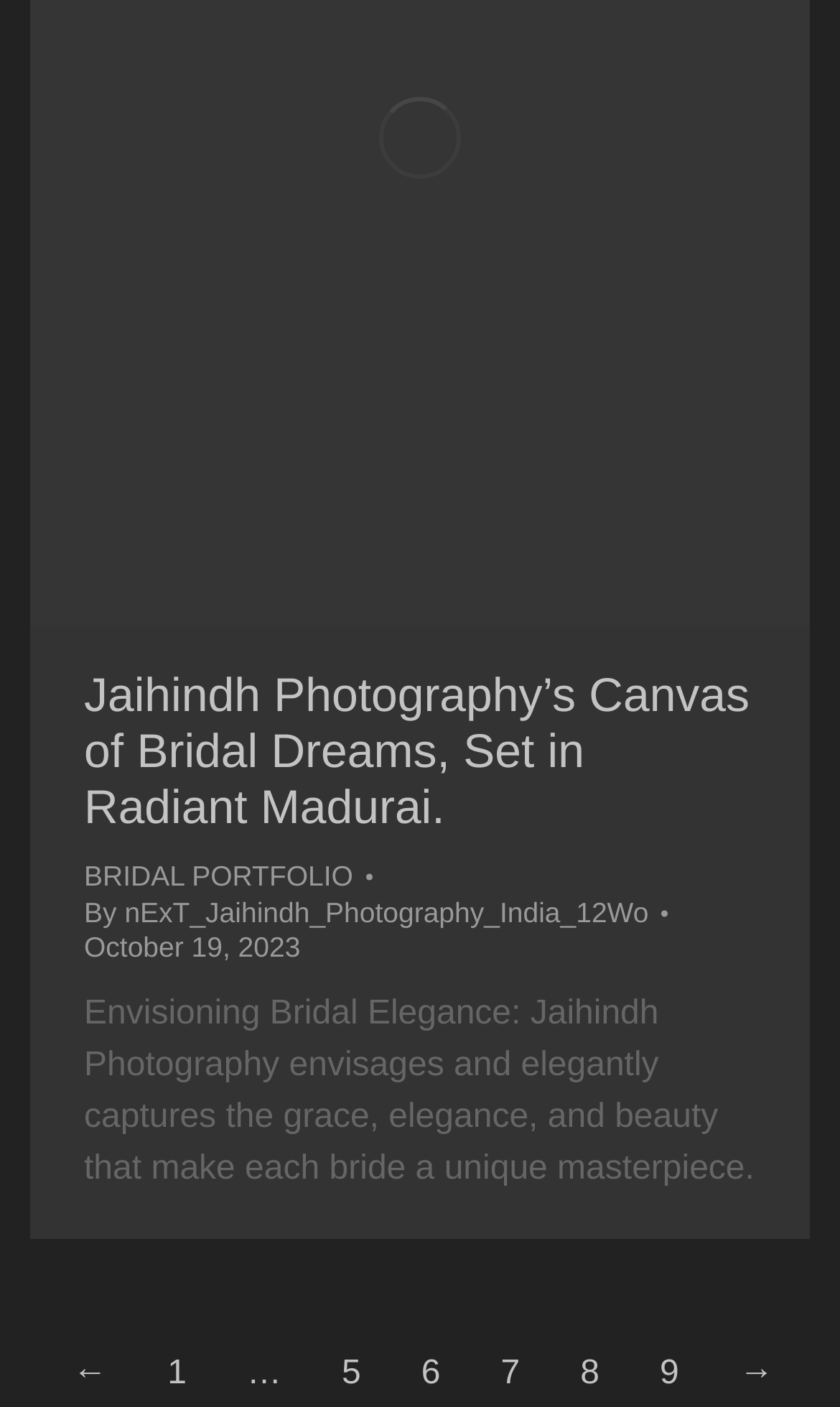Using the information in the image, give a comprehensive answer to the question: 
How many links are there at the bottom of the page?

There are 10 links at the bottom of the page, including '←', '1', '…', '5', '6', '7', '8', '9', and '→'.